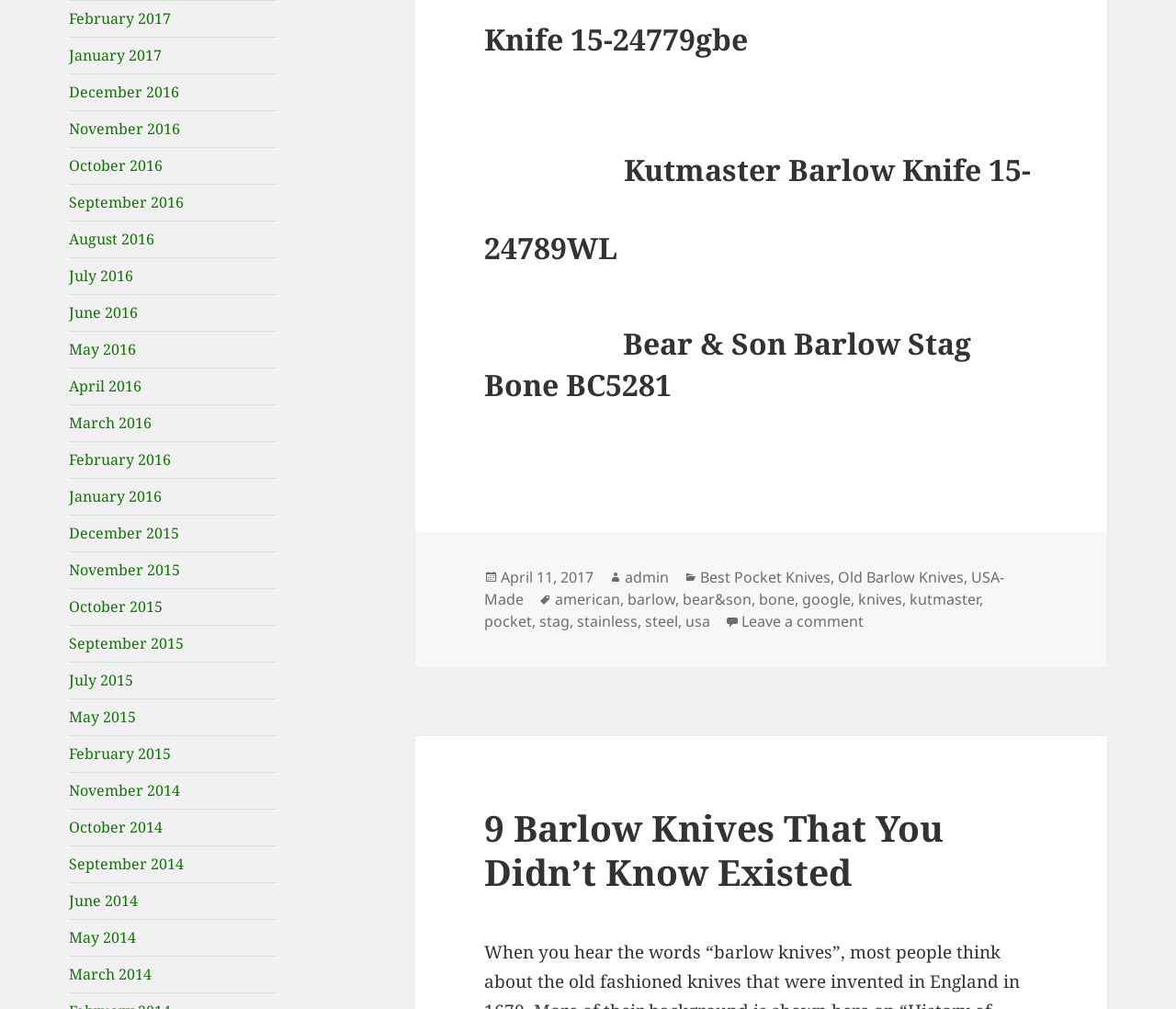Analyze the image and answer the question with as much detail as possible: 
What is the topic of the blog post?

Based on the content of the webpage, specifically the headings and links, it appears that the topic of the blog post is Barlow knives, which is a type of pocket knife.